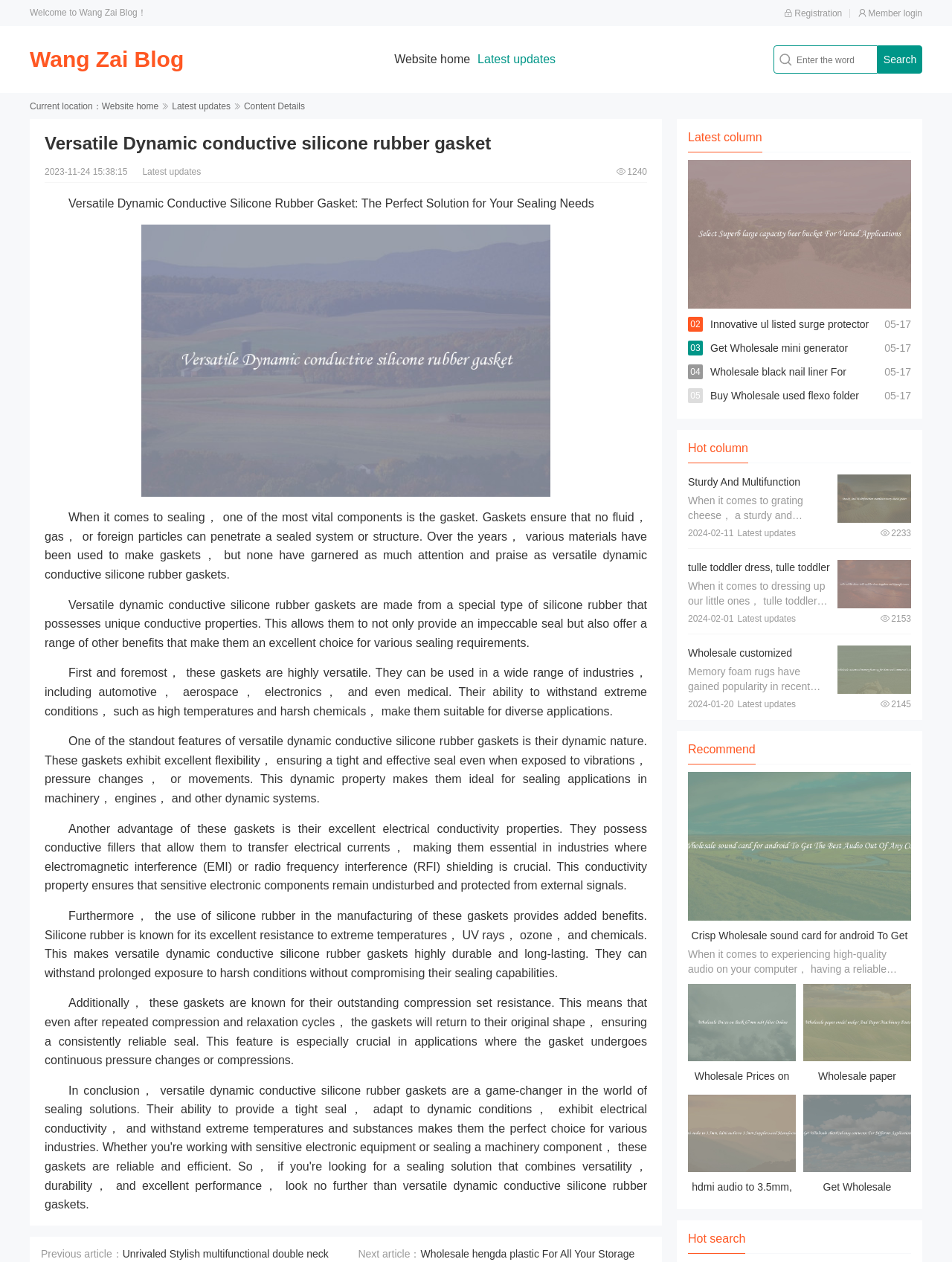Please provide the bounding box coordinates for the element that needs to be clicked to perform the instruction: "View the latest updates". The coordinates must consist of four float numbers between 0 and 1, formatted as [left, top, right, bottom].

[0.502, 0.042, 0.584, 0.052]